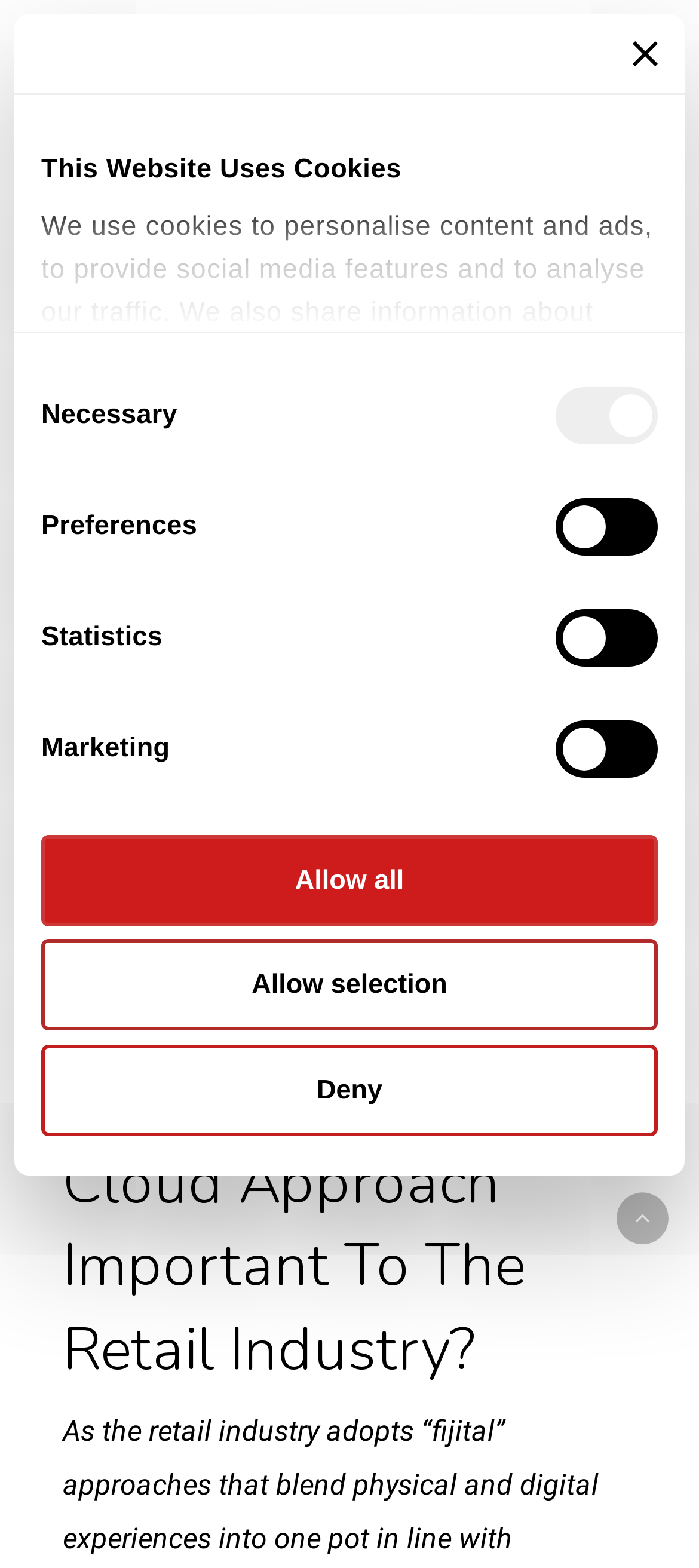Identify the bounding box coordinates of the region that needs to be clicked to carry out this instruction: "Click the Facebook link". Provide these coordinates as four float numbers ranging from 0 to 1, i.e., [left, top, right, bottom].

None